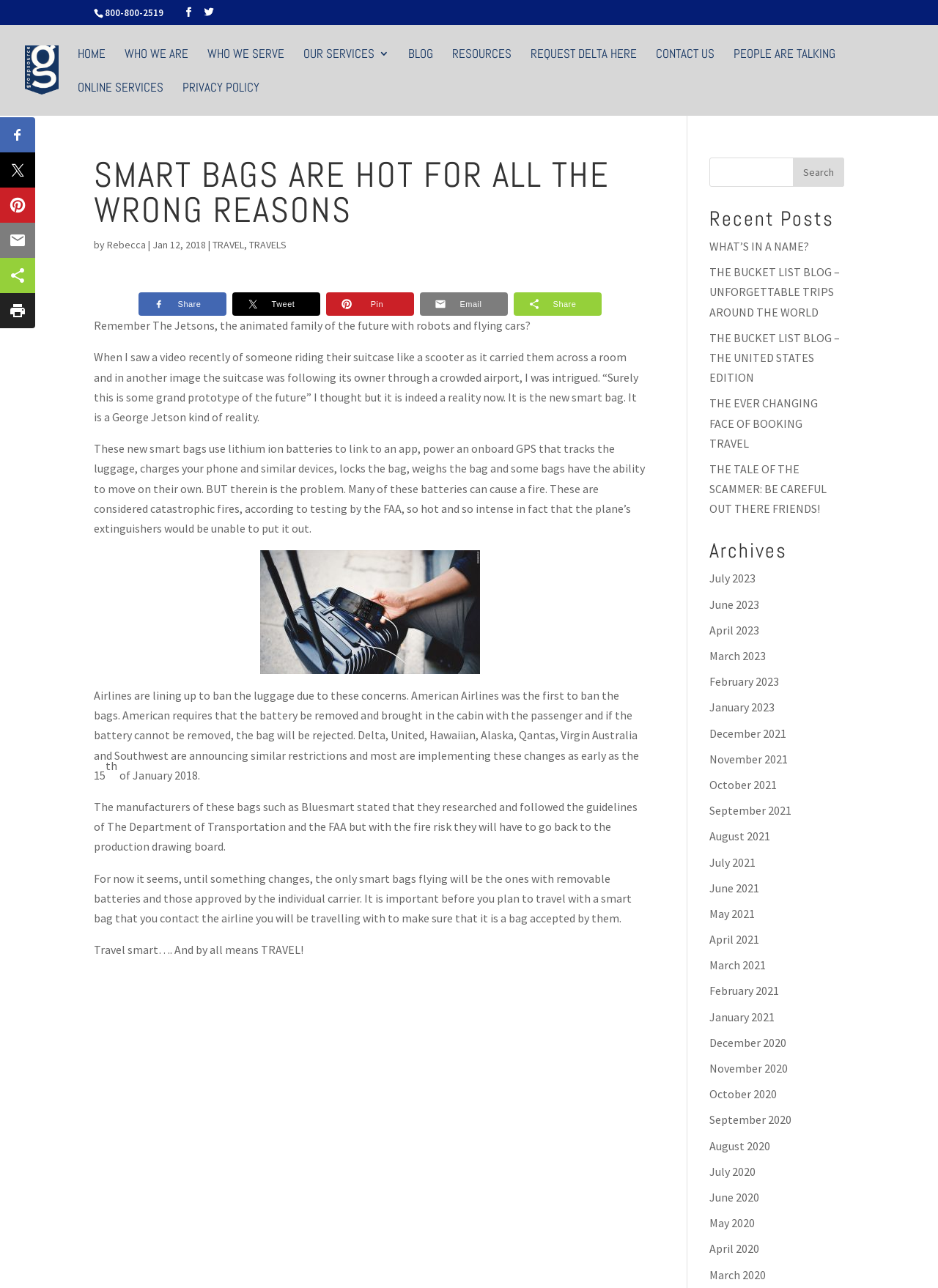Show me the bounding box coordinates of the clickable region to achieve the task as per the instruction: "Read the review of Macallan 12 - Neat".

None